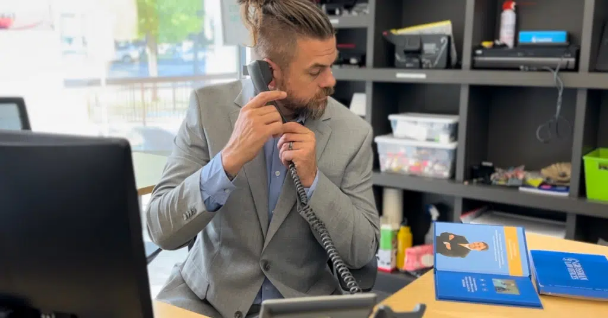Create an extensive and detailed description of the image.

In a modern office setting, a professional man wearing a light gray suit with a blue dress shirt is engaged in a phone call, holding the receiver to his ear with one hand while using the other to review materials spread out on a desk. The desk is cluttered with various office supplies, and prominently placed is a brochure or booklet, likely related to video marketing, which may hint at his focus on promotional strategies. In the background, shelves are organized with additional resources, suggesting a workspace geared towards marketing or sales activities. This scene emphasizes a blend of traditional and innovative marketing approaches as the man navigates communication and resource management.